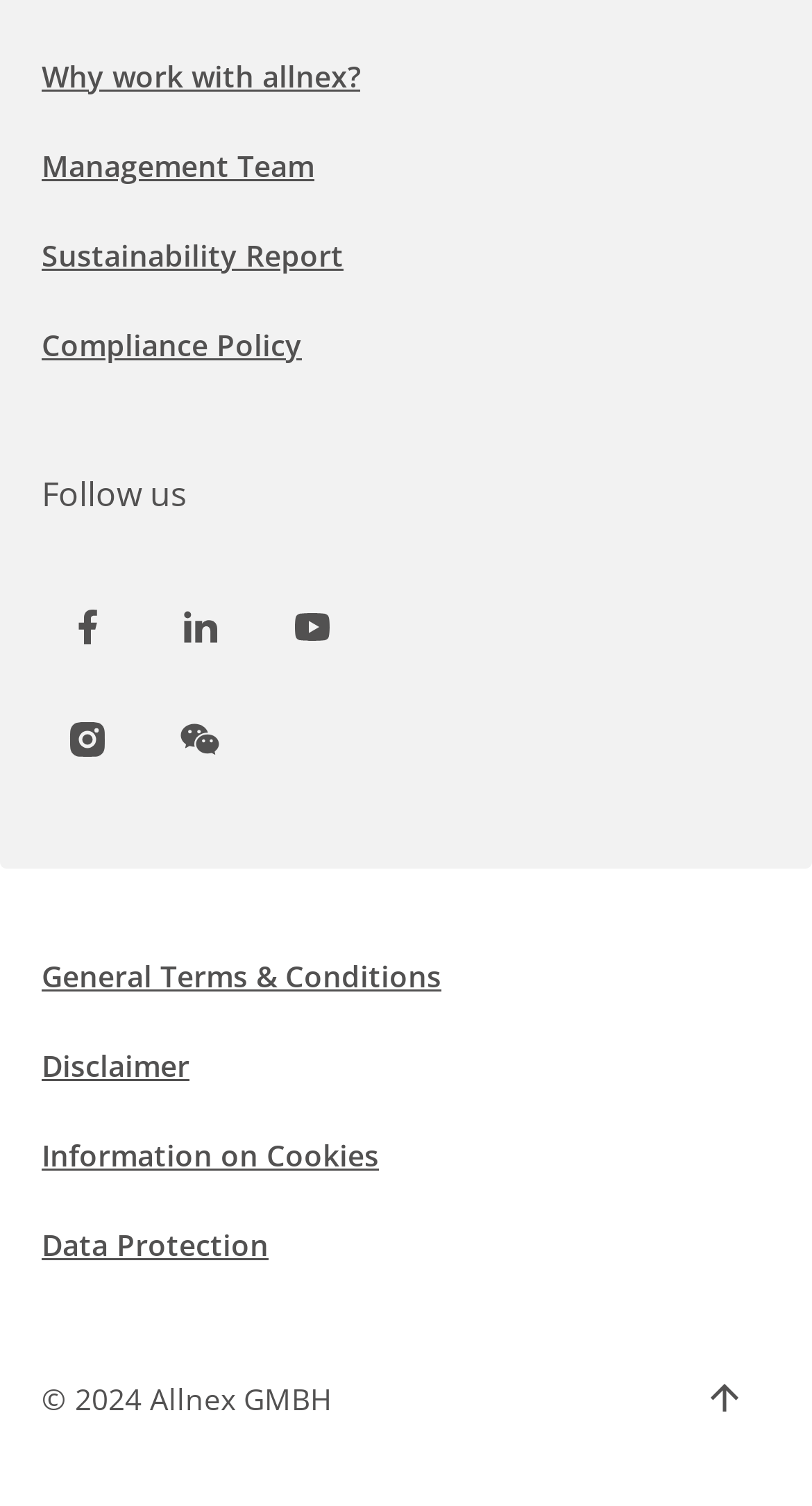With reference to the image, please provide a detailed answer to the following question: What is the theme of the links at the bottom of the webpage?

I found a section at the bottom of the webpage containing links to various legal and policy-related documents, such as 'General Terms & Conditions', 'Disclaimer', 'Information on Cookies', and 'Data Protection'. This suggests that the theme of these links is legal and policy information.